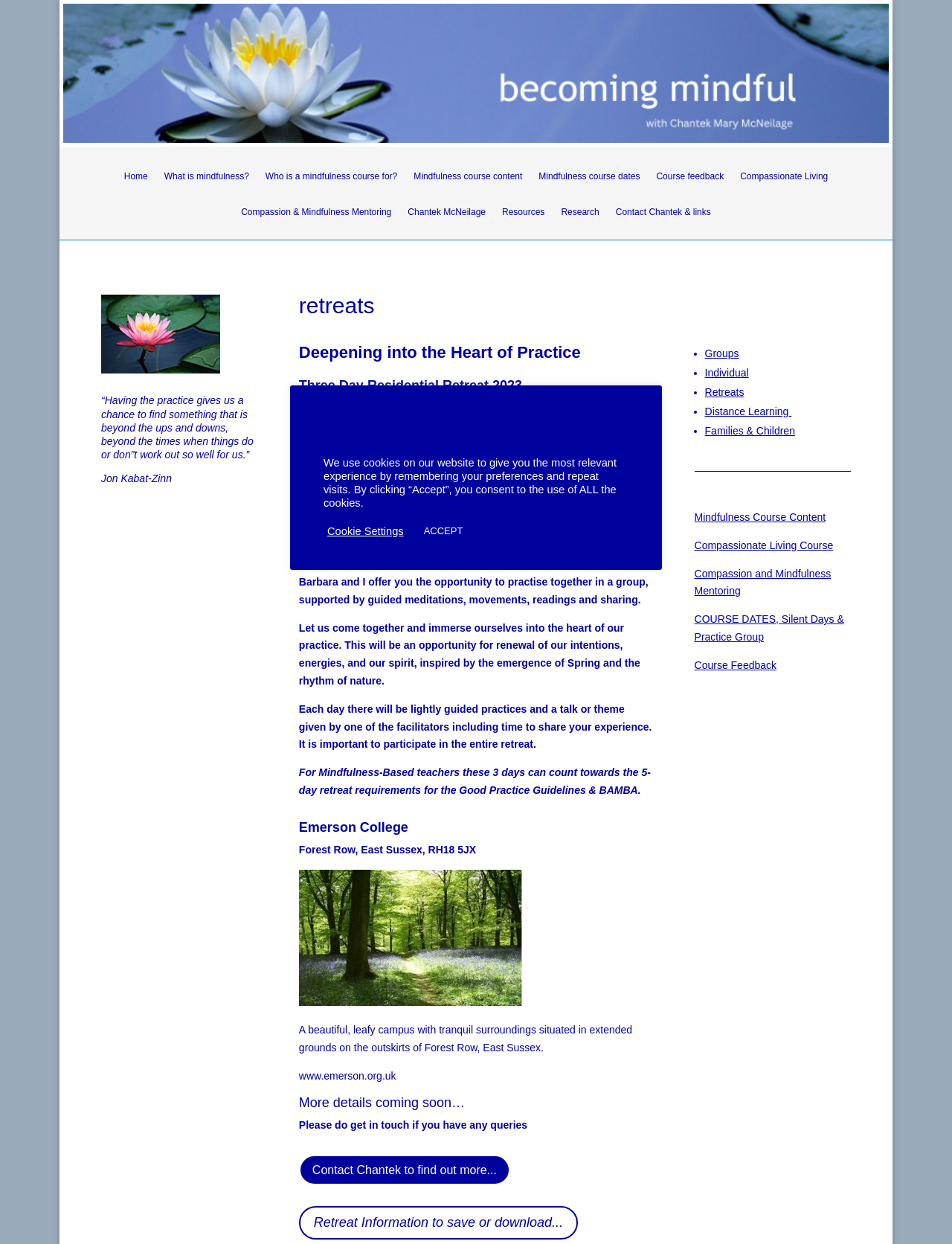What is the purpose of the retreat?
Please provide a single word or phrase as your answer based on the image.

To practise mindfulness